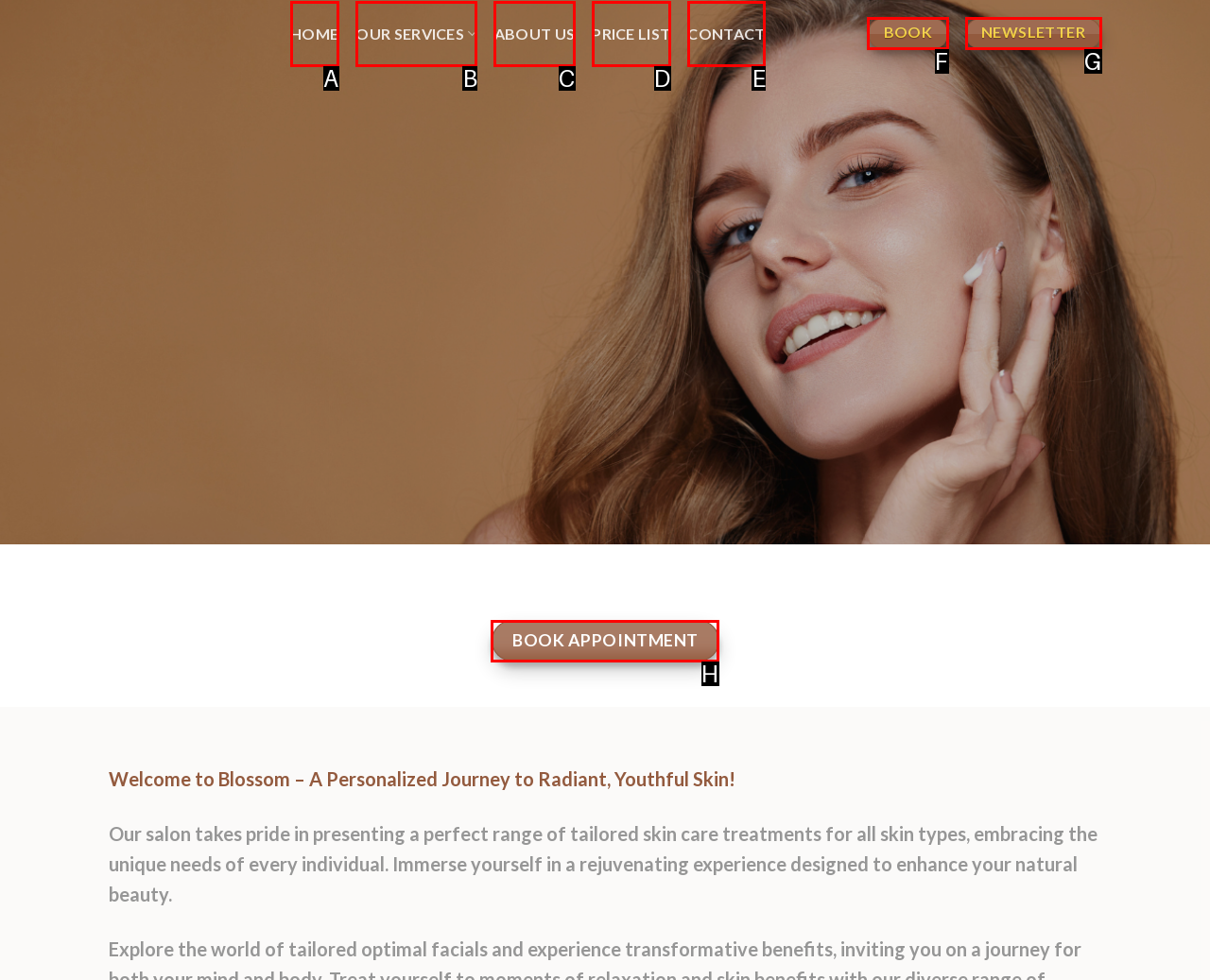Choose the HTML element that matches the description: GET IN TOUCH
Reply with the letter of the correct option from the given choices.

None